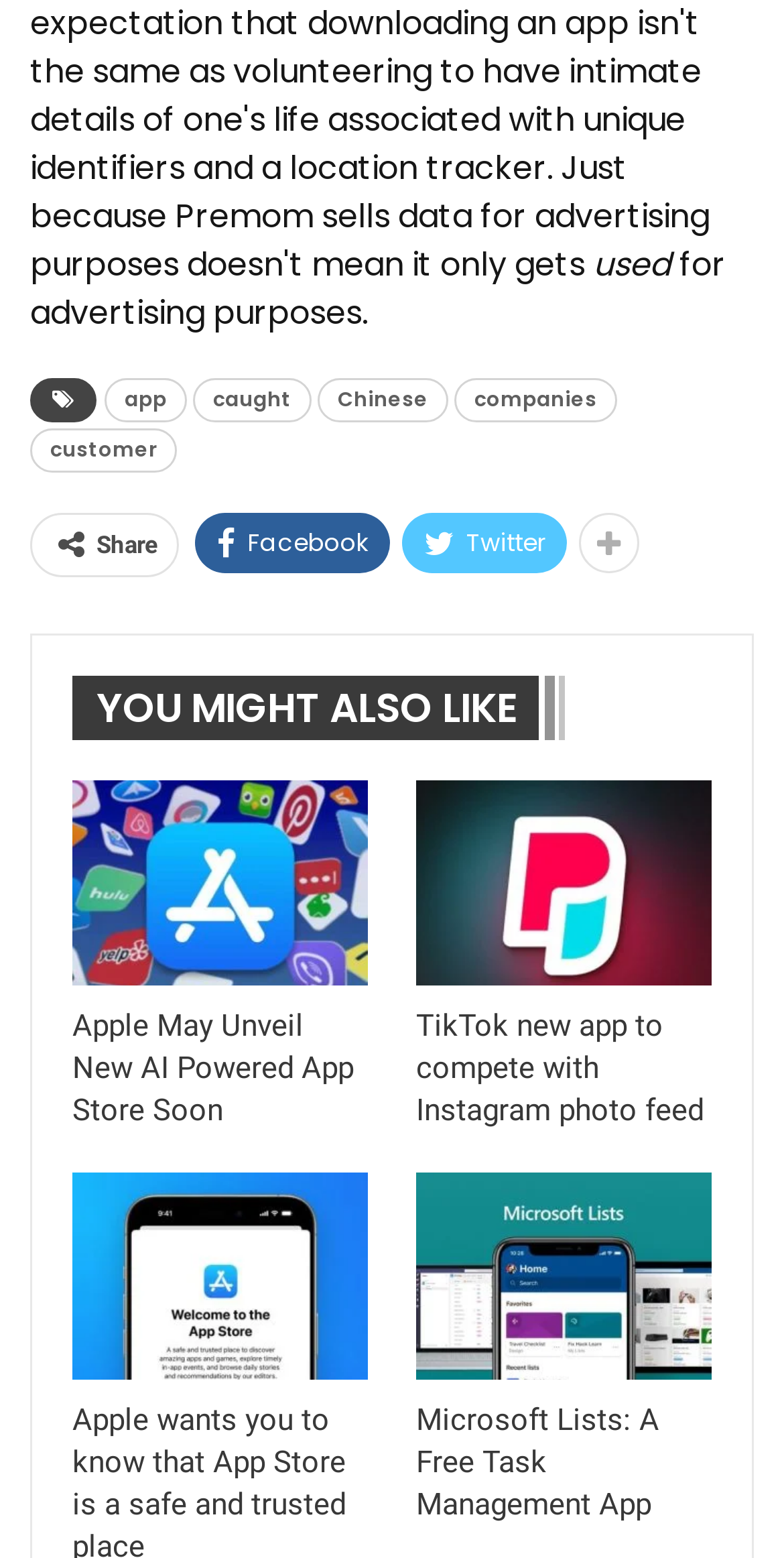What is the position of the 'Share' button? Based on the image, give a response in one word or a short phrase.

above Facebook link